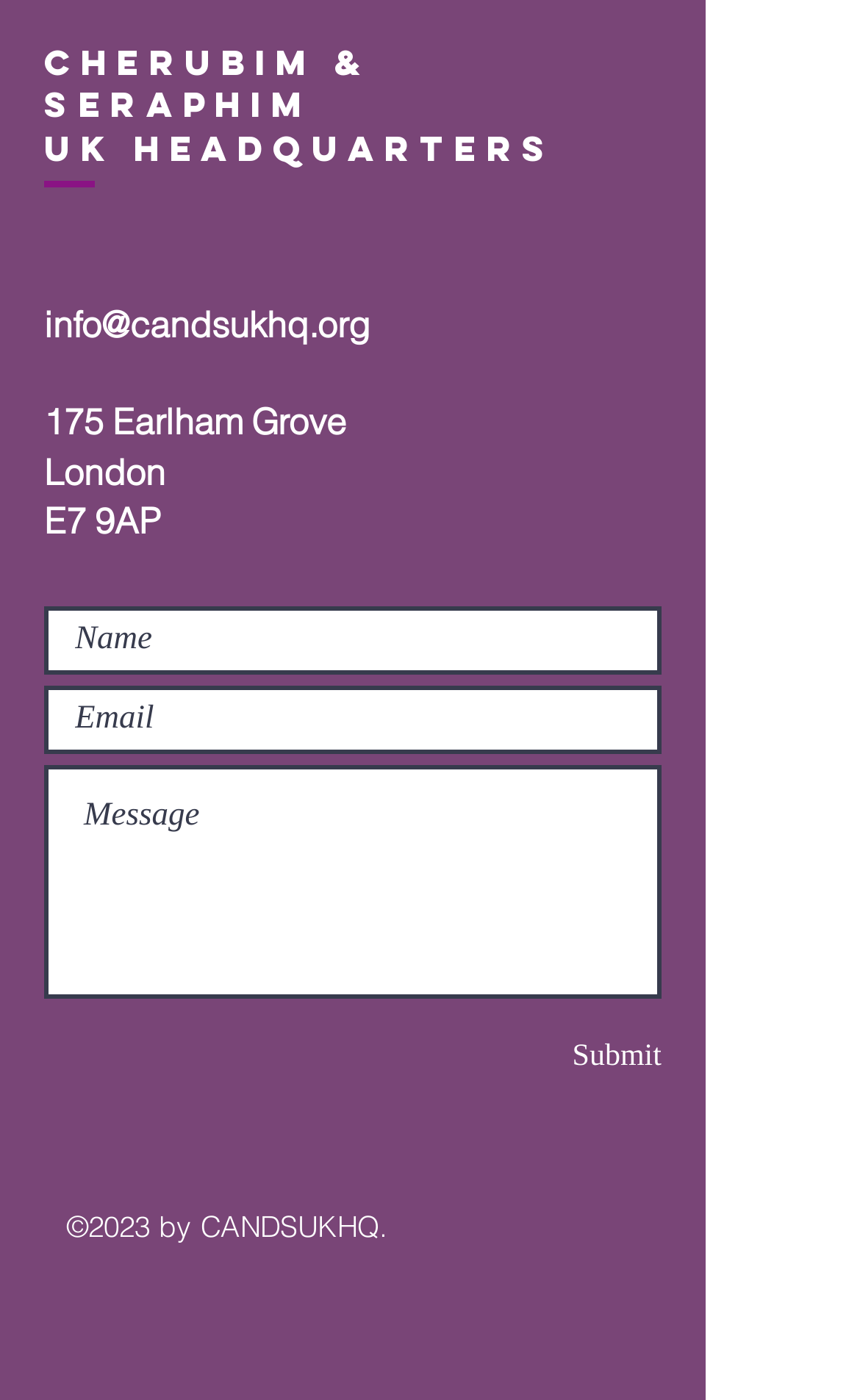How many social media links are available?
Refer to the image and give a detailed answer to the query.

The social media links can be found in the 'Social Bar' section, which includes links to Instagram, YouTube, and Facebook, making a total of 3 links.